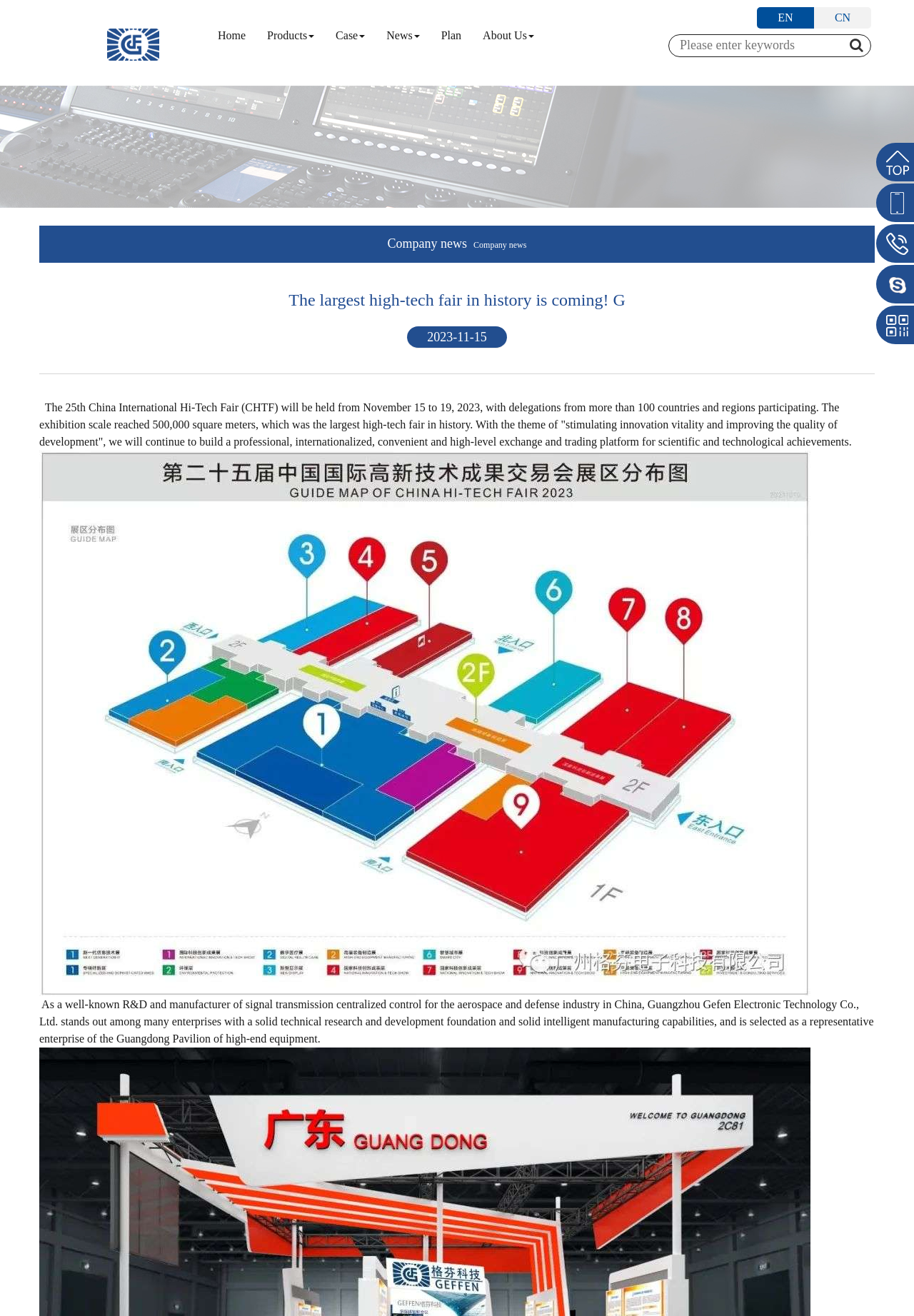Find the bounding box of the UI element described as follows: "name="title" placeholder="Please enter keywords"".

[0.731, 0.026, 0.953, 0.043]